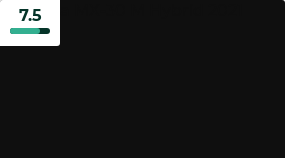Identify and describe all the elements present in the image.

The image features a scorecard for the 2021 Mazda MX-30 M Hybrid, prominently displaying a rating of 7.5. This score likely reflects the overall performance, features, and driving experience of the vehicle as assessed by automotive reviews. The design is sleek, with a green progress bar indicating the score visually, emphasizing the car's potential appeal to hybrid vehicle enthusiasts. The context suggests a focus on evaluating the Mazda MX-30 M Hybrid within the broader automotive review landscape, helping prospective buyers understand its standing among peers.